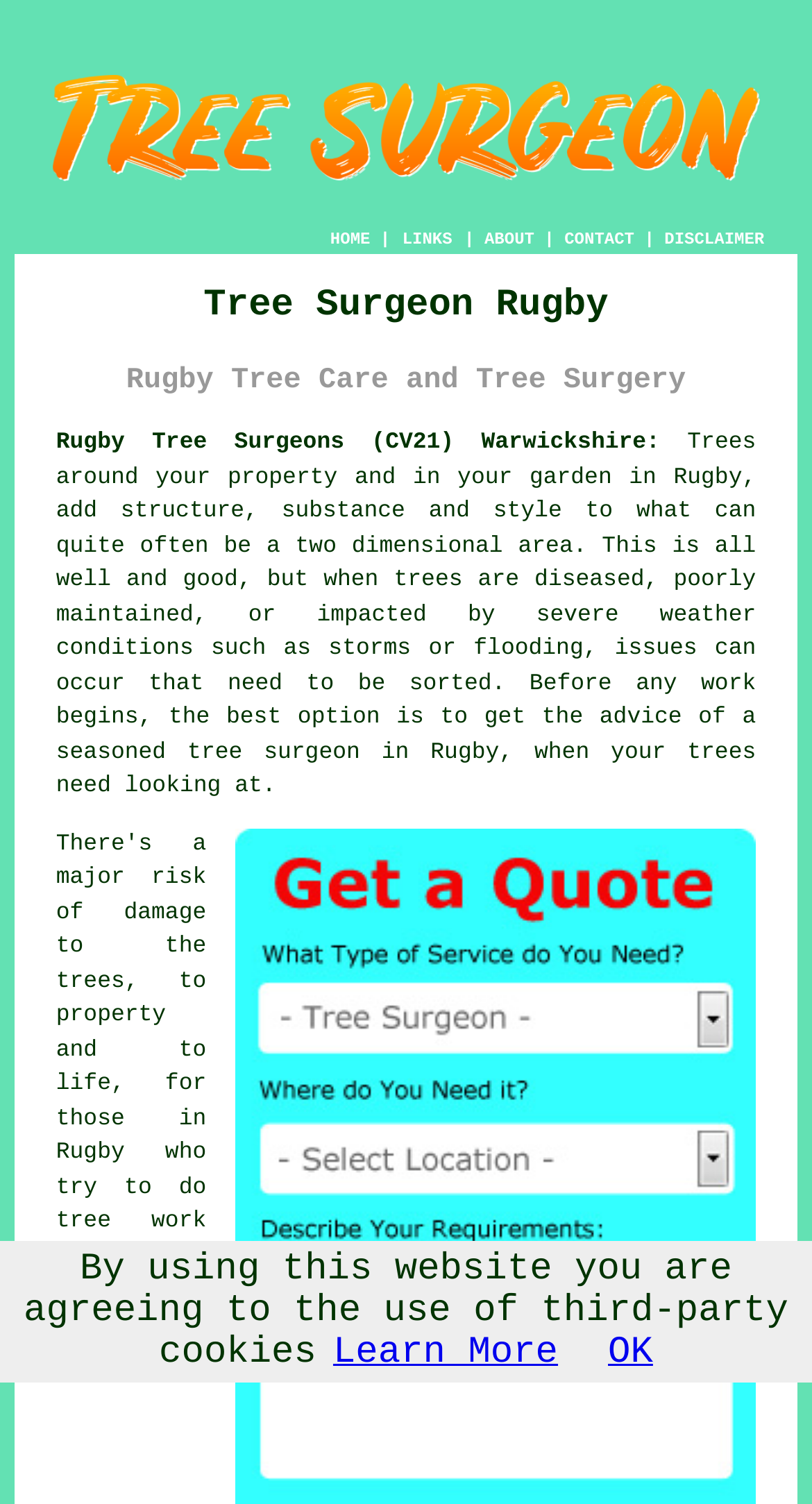Can you find and provide the main heading text of this webpage?

Tree Surgeon Rugby